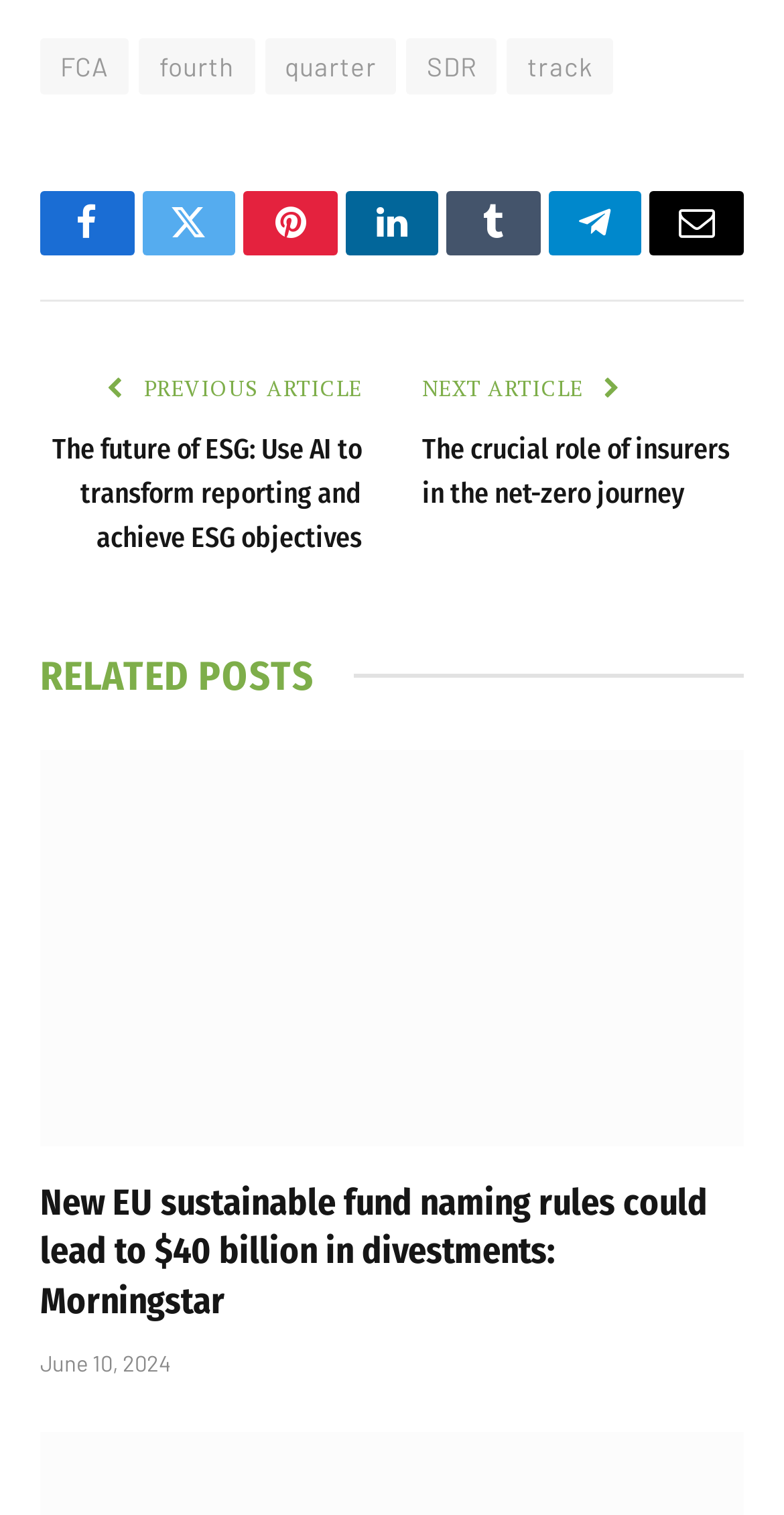What is the title of the previous article?
Look at the image and answer with only one word or phrase.

Not specified